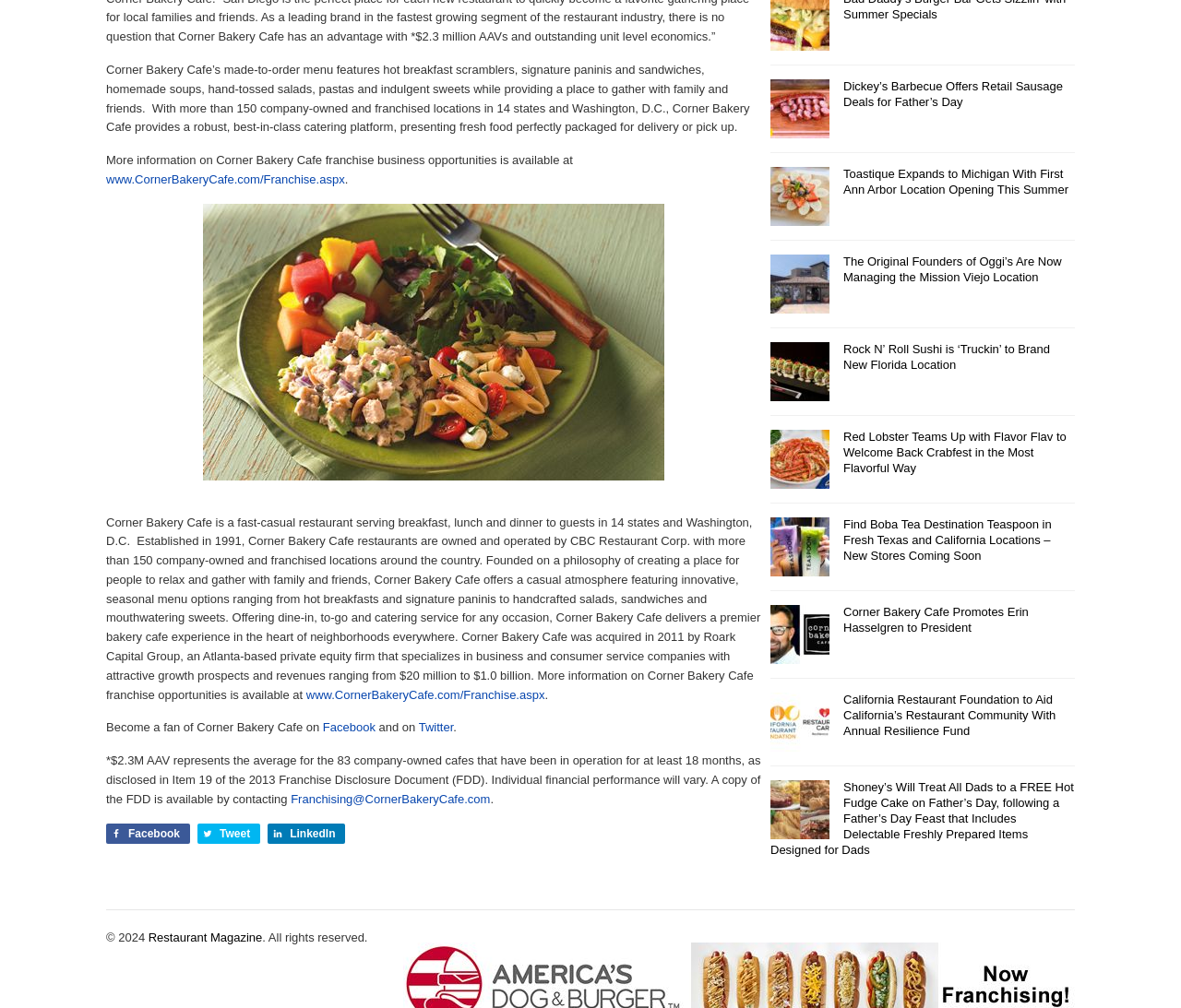Based on the element description "Report an Issue", predict the bounding box coordinates of the UI element.

None